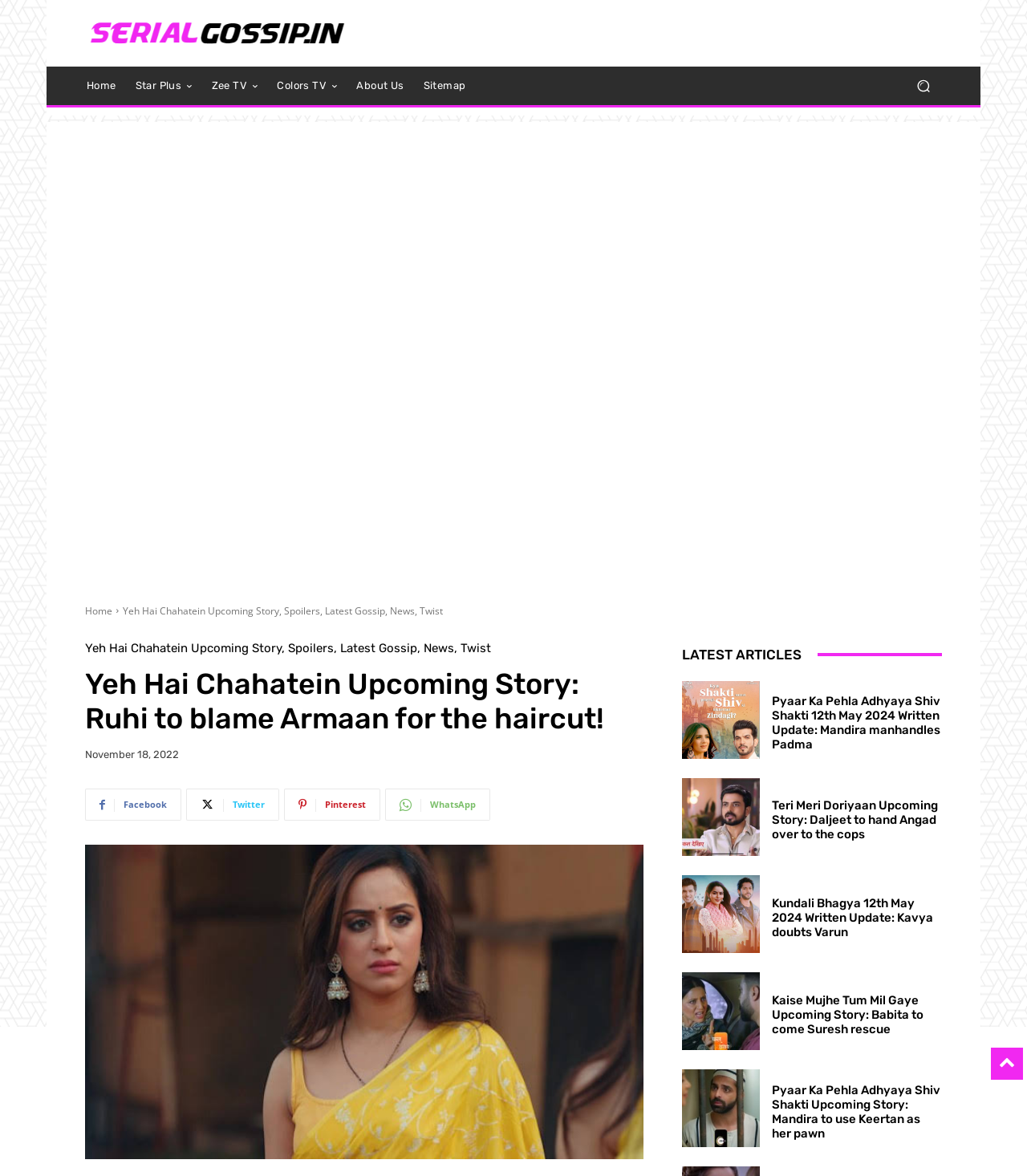Highlight the bounding box of the UI element that corresponds to this description: "Sitemap".

[0.403, 0.056, 0.463, 0.089]